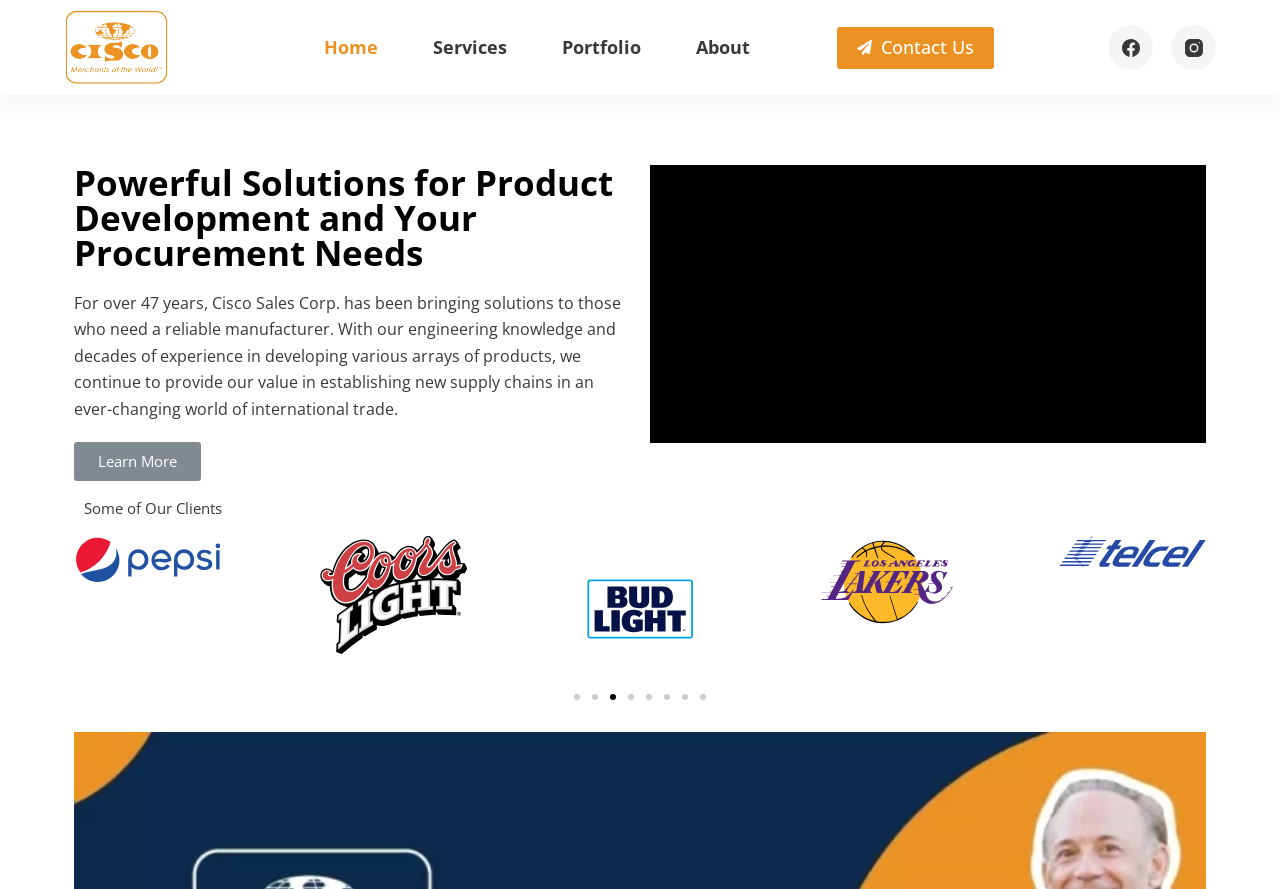Use a single word or phrase to answer the question: What is the name of the social media platform with the link at the bottom right?

Instagram